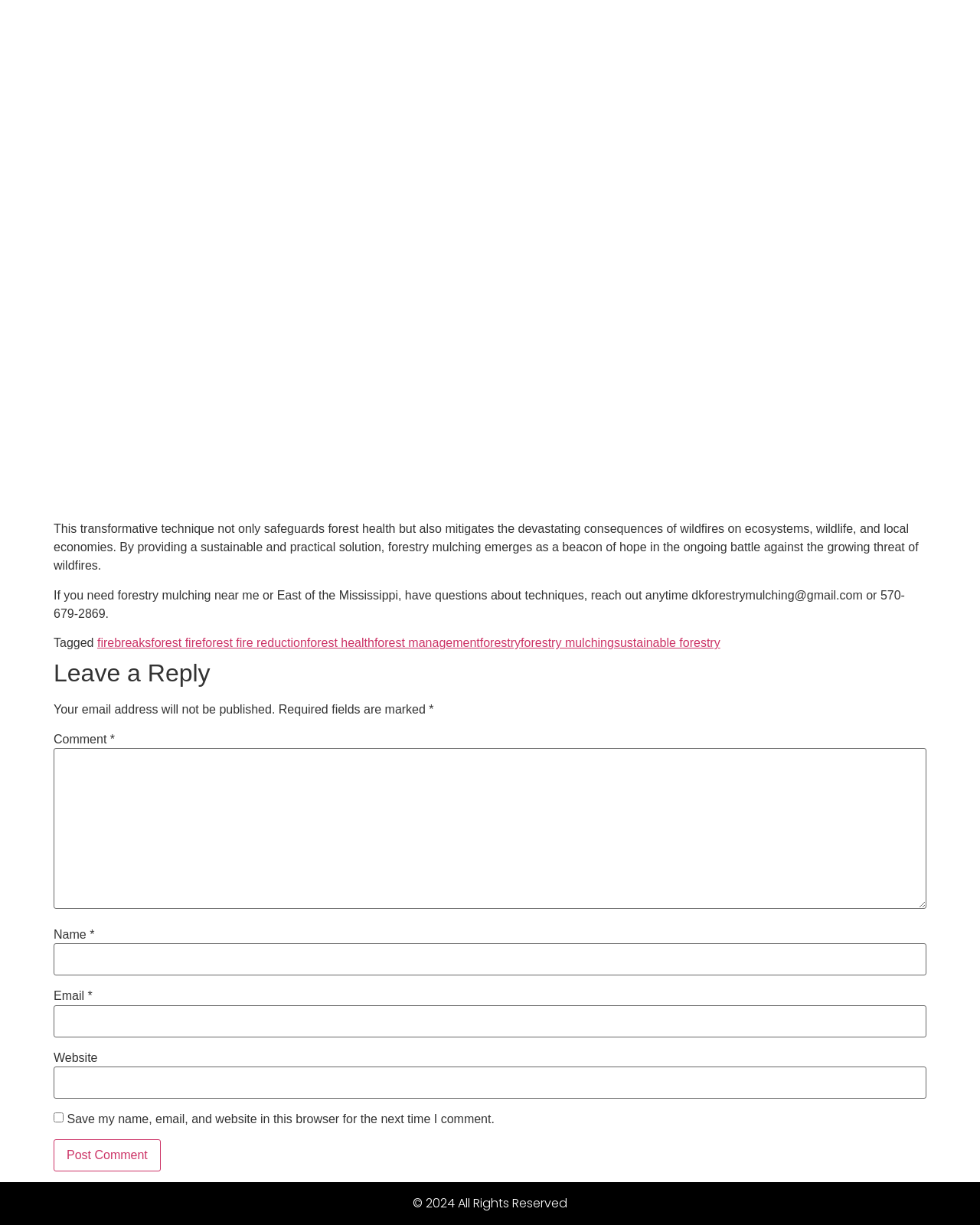How can you contact the author of this webpage?
Kindly answer the question with as much detail as you can.

You can contact the author of this webpage through email at dkforestrymulching@gmail.com or by calling 570-679-2869, as mentioned in the static text on the page.